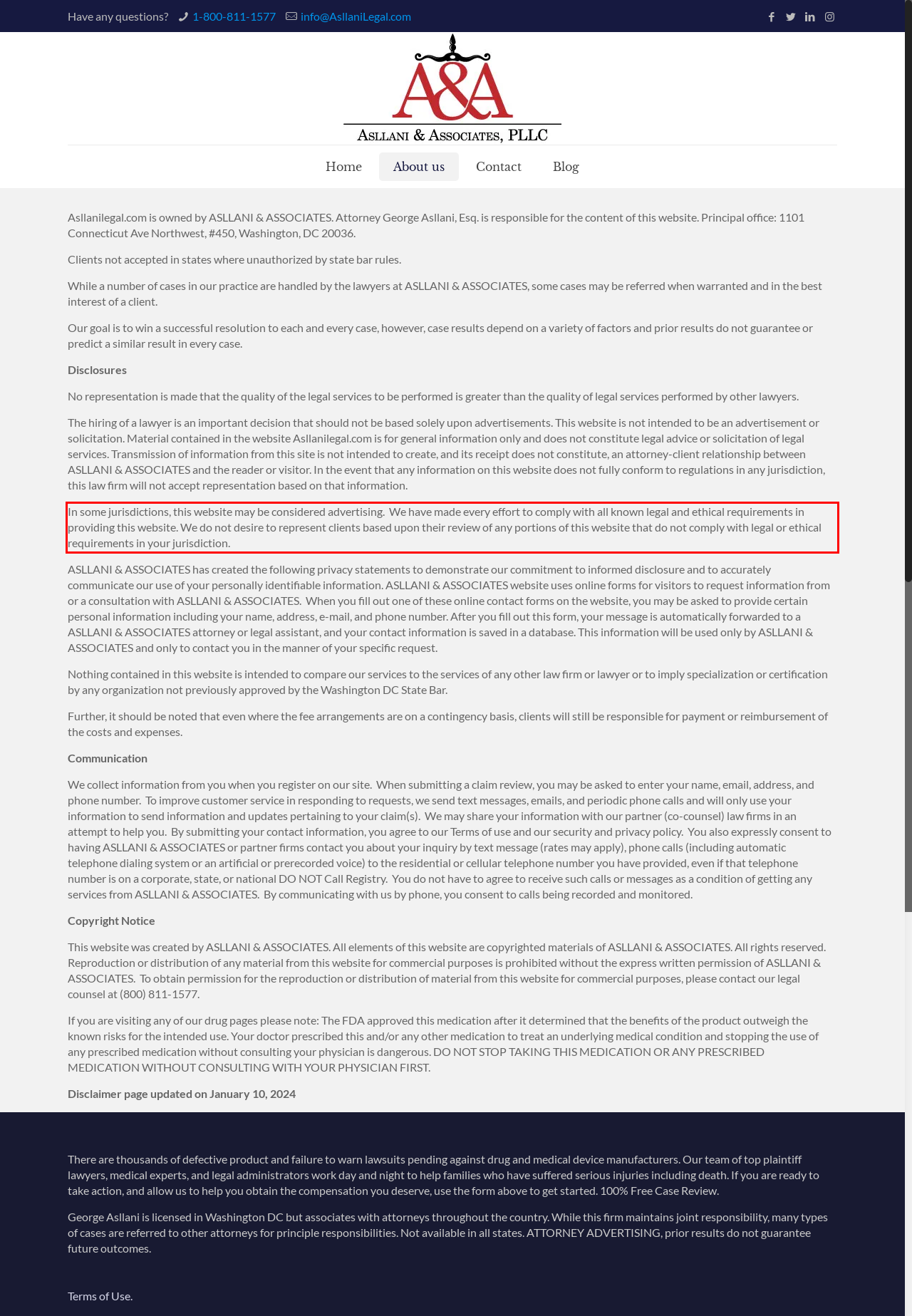You have a screenshot of a webpage with a red bounding box. Use OCR to generate the text contained within this red rectangle.

In some jurisdictions, this website may be considered advertising. We have made every effort to comply with all known legal and ethical requirements in providing this website. We do not desire to represent clients based upon their review of any portions of this website that do not comply with legal or ethical requirements in your jurisdiction.